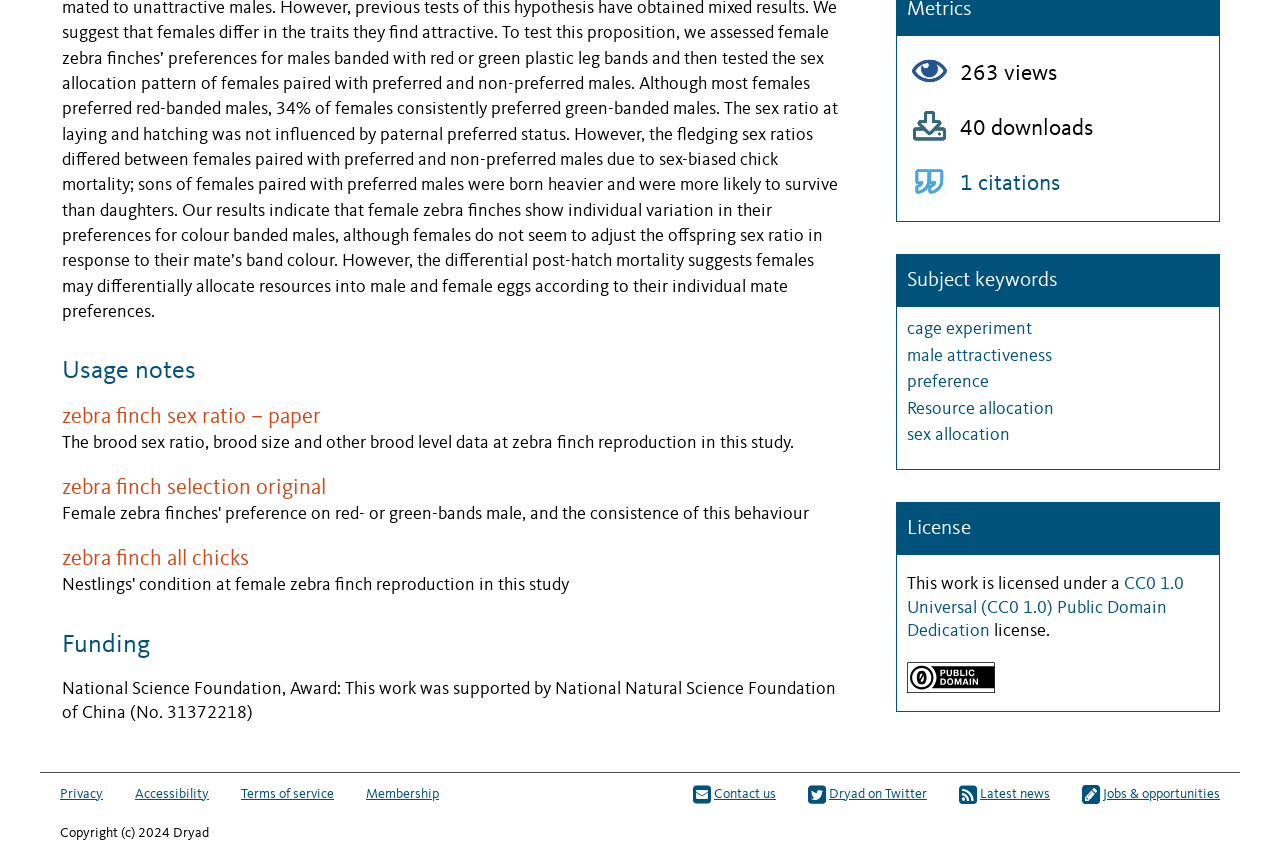Identify the bounding box of the HTML element described here: "sex allocation". Provide the coordinates as four float numbers between 0 and 1: [left, top, right, bottom].

[0.709, 0.495, 0.789, 0.515]